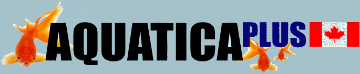What is the significance of the Canadian flag in the logo?
Analyze the screenshot and provide a detailed answer to the question.

The small representation of the Canadian flag to the right of the text in the logo suggests a focus on the local market or Canadian products, which is tailored specifically for the Canadian audience.